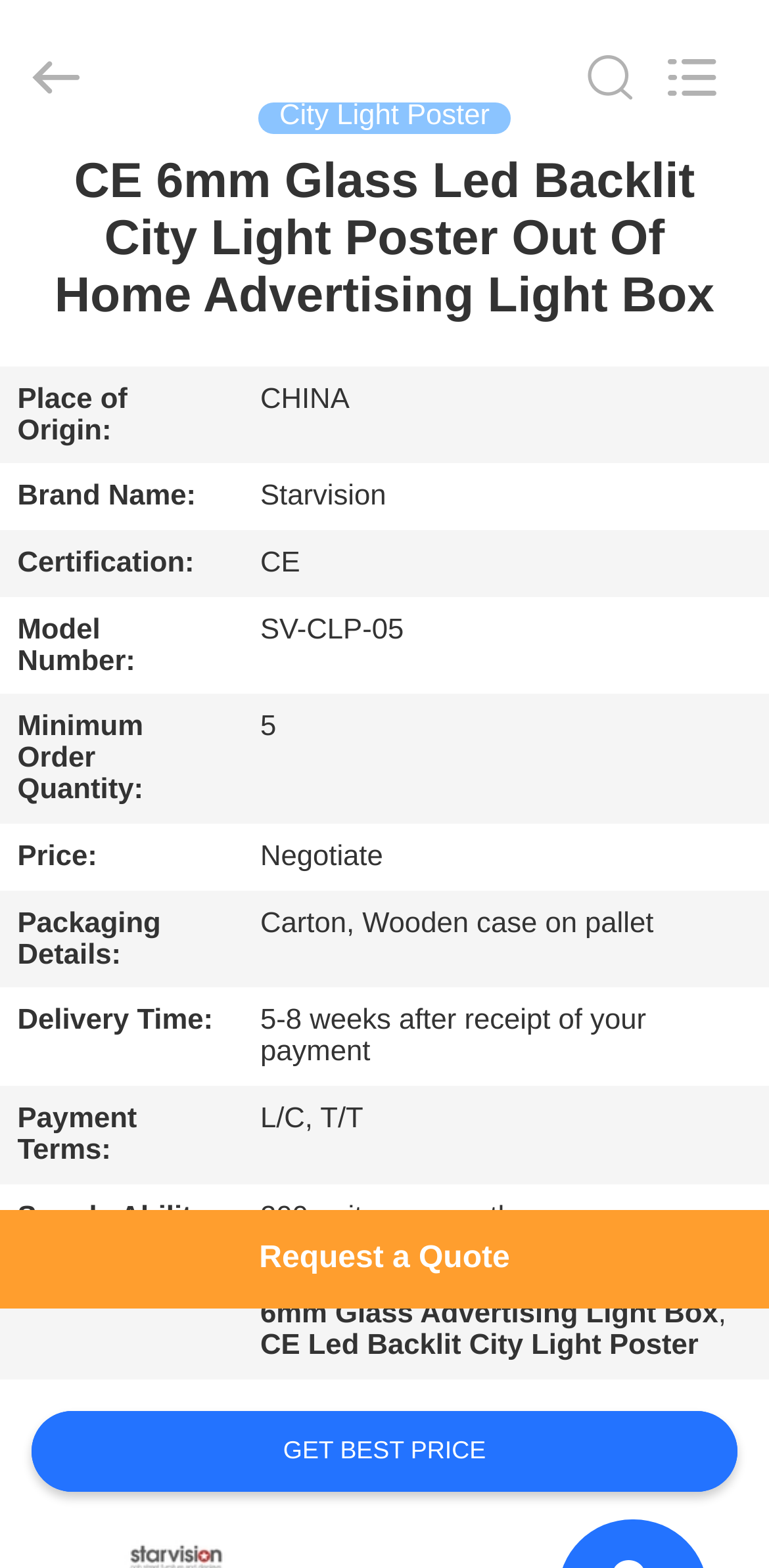Given the element description, predict the bounding box coordinates in the format (top-left x, top-left y, bottom-right x, bottom-right y), using floating point numbers between 0 and 1: Request A Quote

[0.0, 0.659, 0.309, 0.767]